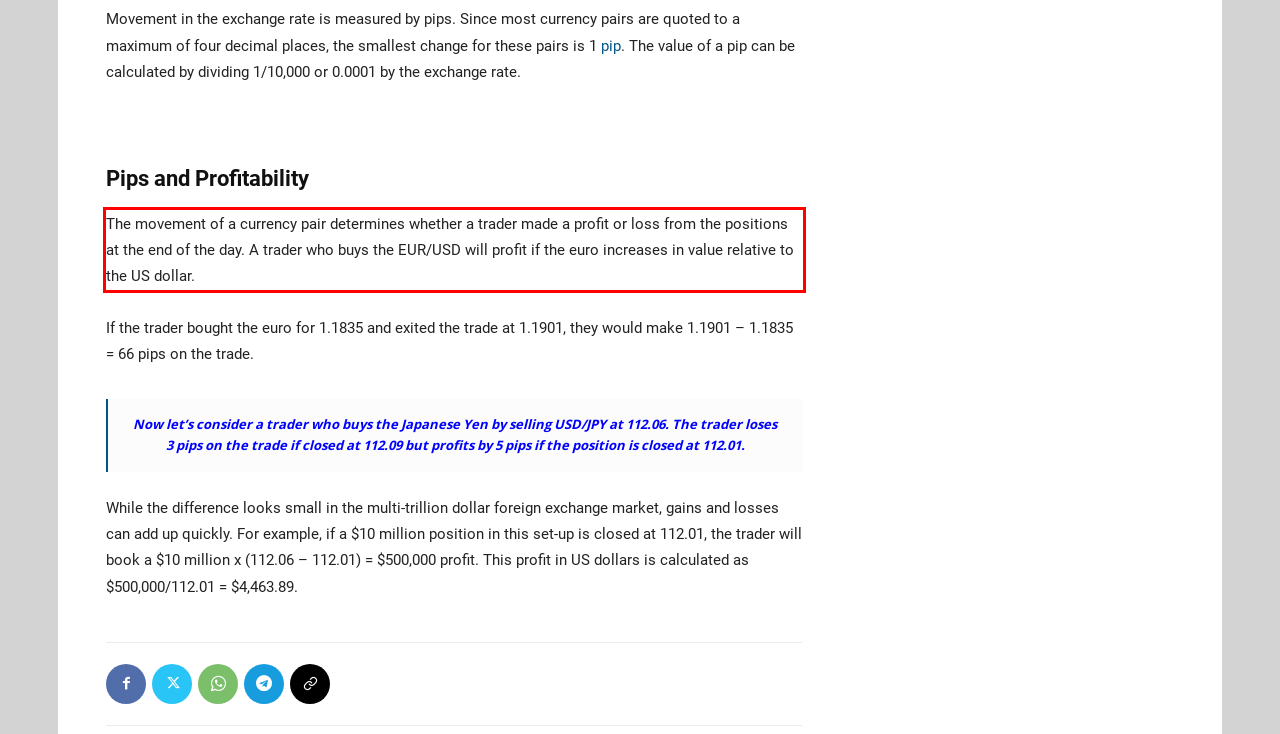Please perform OCR on the text within the red rectangle in the webpage screenshot and return the text content.

The movement of a currency pair determines whether a trader made a profit or loss from the positions at the end of the day. A trader who buys the EUR/USD will profit if the euro increases in value relative to the US dollar.